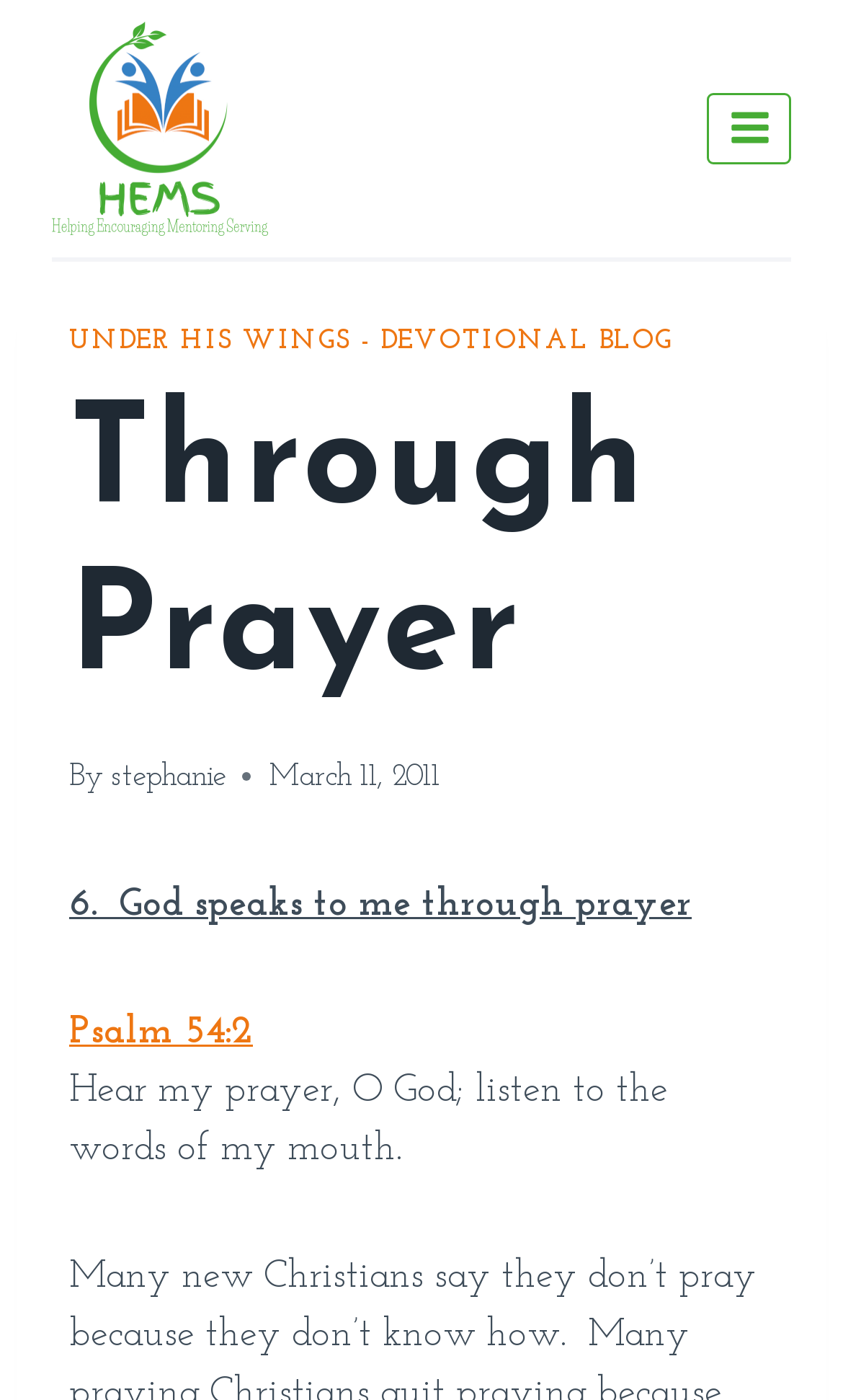Please answer the following query using a single word or phrase: 
Who is the author of the blog post?

Stephanie